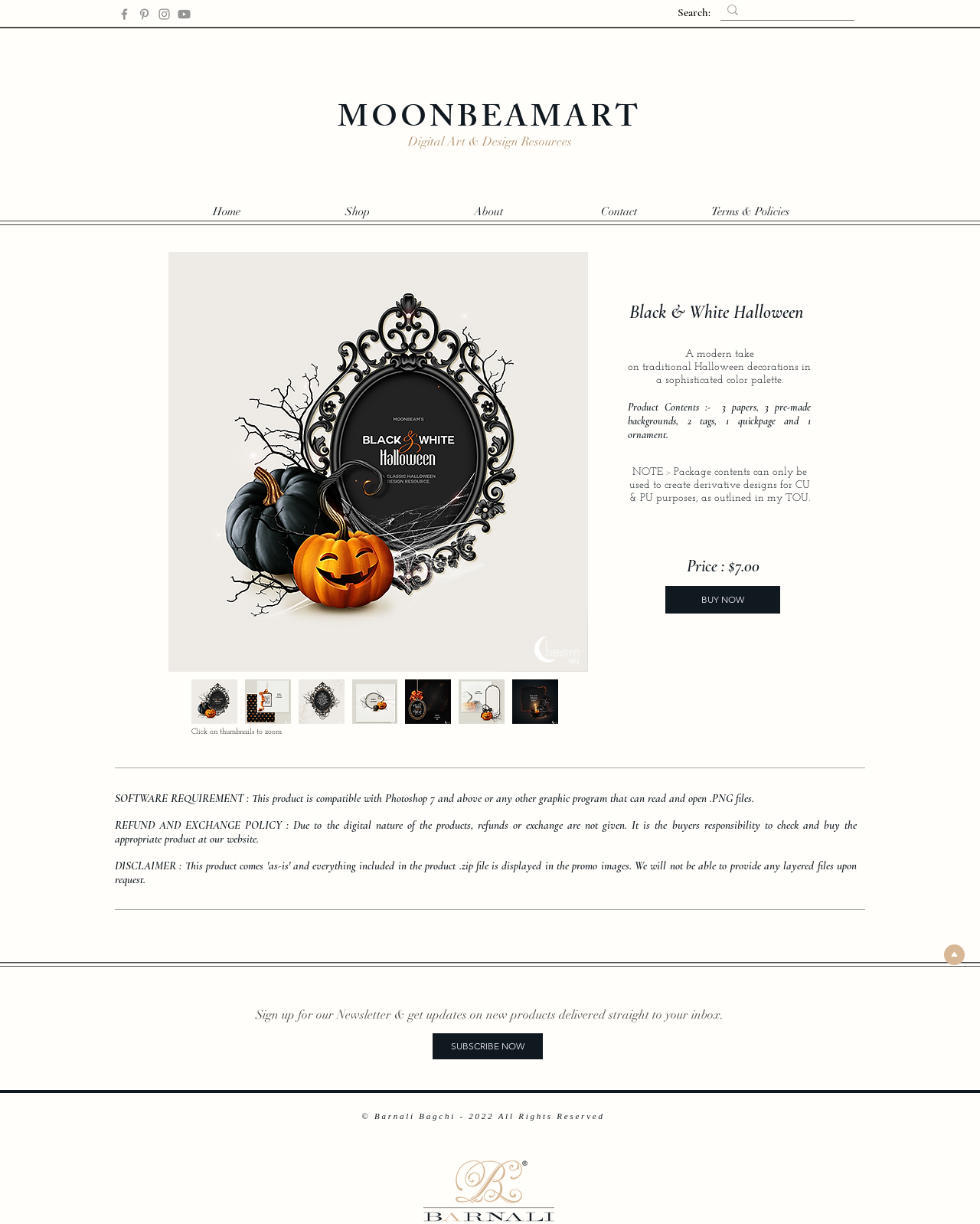What social media platforms are linked on the webpage?
Using the image, provide a detailed and thorough answer to the question.

The social media links are displayed in the 'Social Bar' section at the top of the webpage, which includes icons and links to Facebook, Pinterest, Instagram, and Youtube.